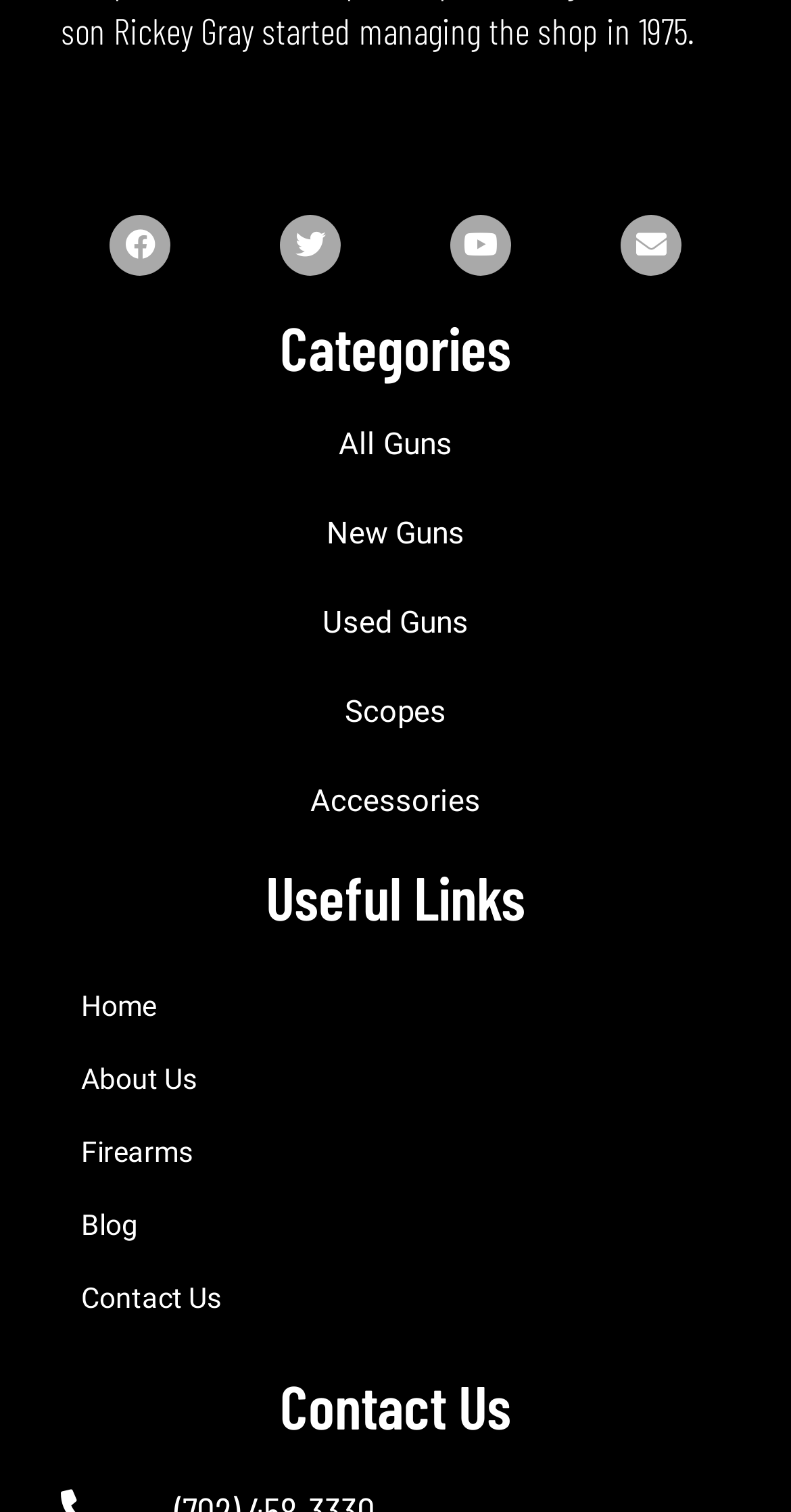Please determine the bounding box coordinates of the area that needs to be clicked to complete this task: 'Go to Home page'. The coordinates must be four float numbers between 0 and 1, formatted as [left, top, right, bottom].

[0.077, 0.641, 0.923, 0.689]